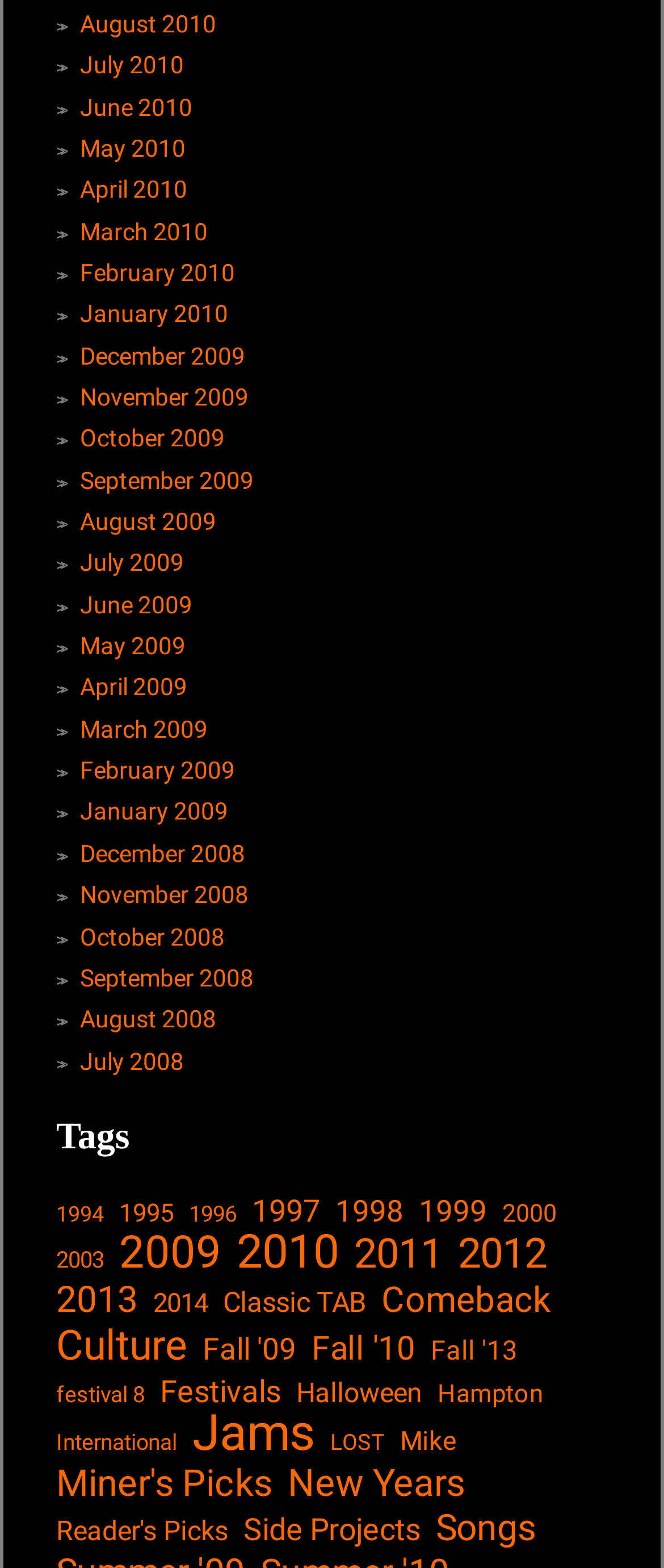Please identify the bounding box coordinates of the area that needs to be clicked to fulfill the following instruction: "Browse Songs."

[0.656, 0.962, 0.808, 0.987]